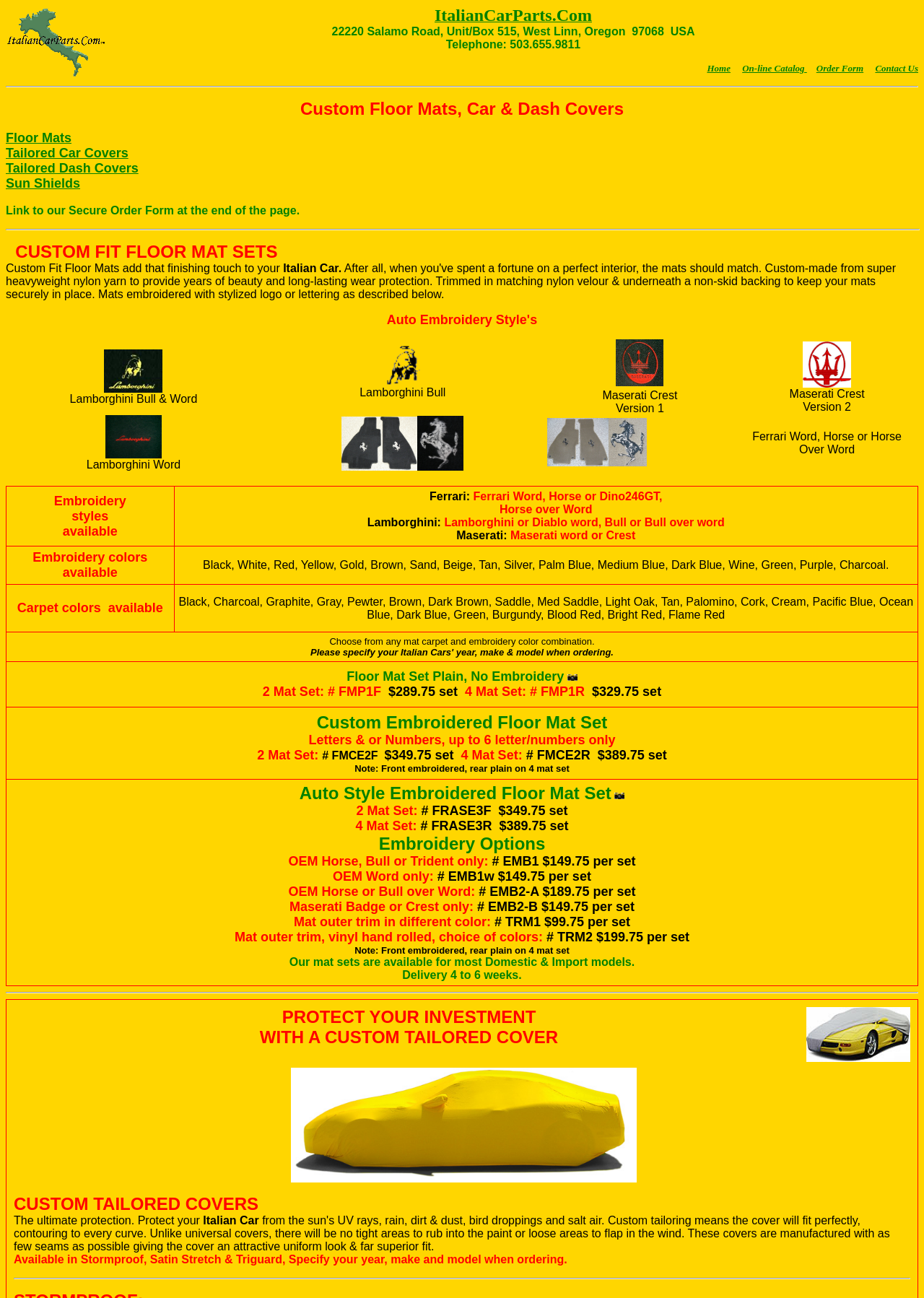Specify the bounding box coordinates (top-left x, top-left y, bottom-right x, bottom-right y) of the UI element in the screenshot that matches this description: Order Form

[0.883, 0.048, 0.934, 0.057]